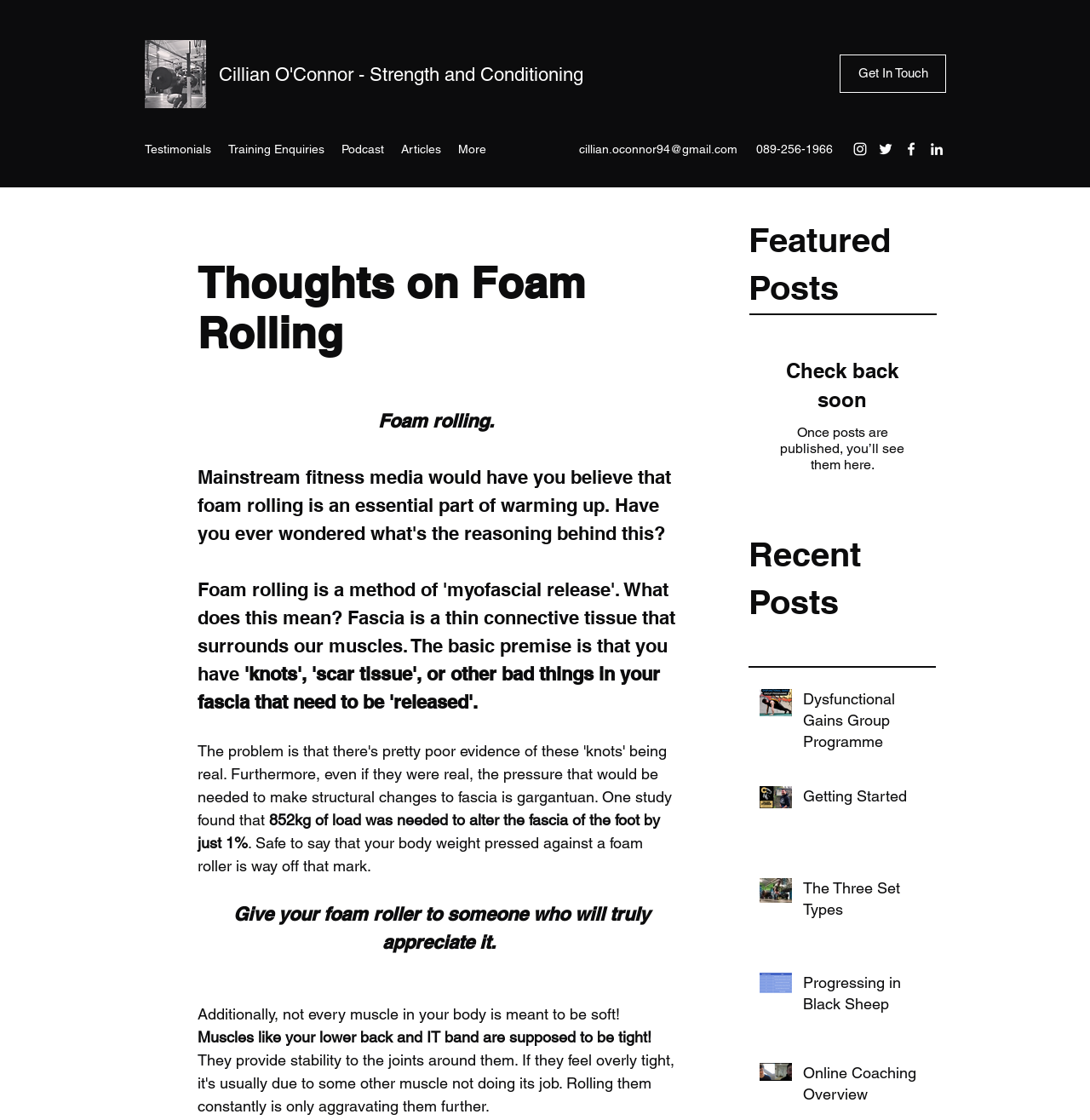Using the provided description: "Online Coaching Overview", find the bounding box coordinates of the corresponding UI element. The output should be four float numbers between 0 and 1, in the format [left, top, right, bottom].

[0.737, 0.948, 0.849, 0.993]